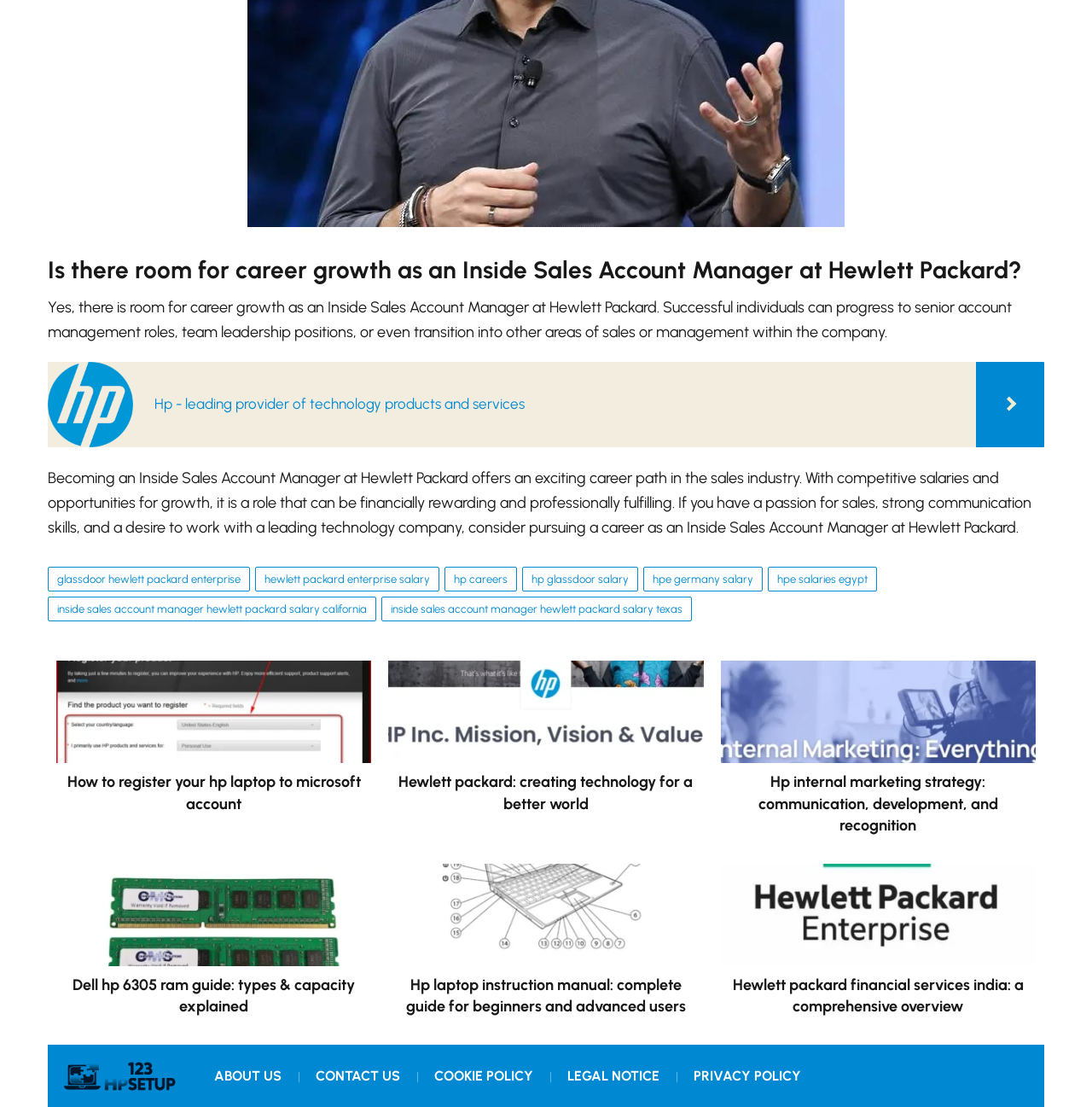What is the role being discussed on this webpage?
Answer briefly with a single word or phrase based on the image.

Inside Sales Account Manager